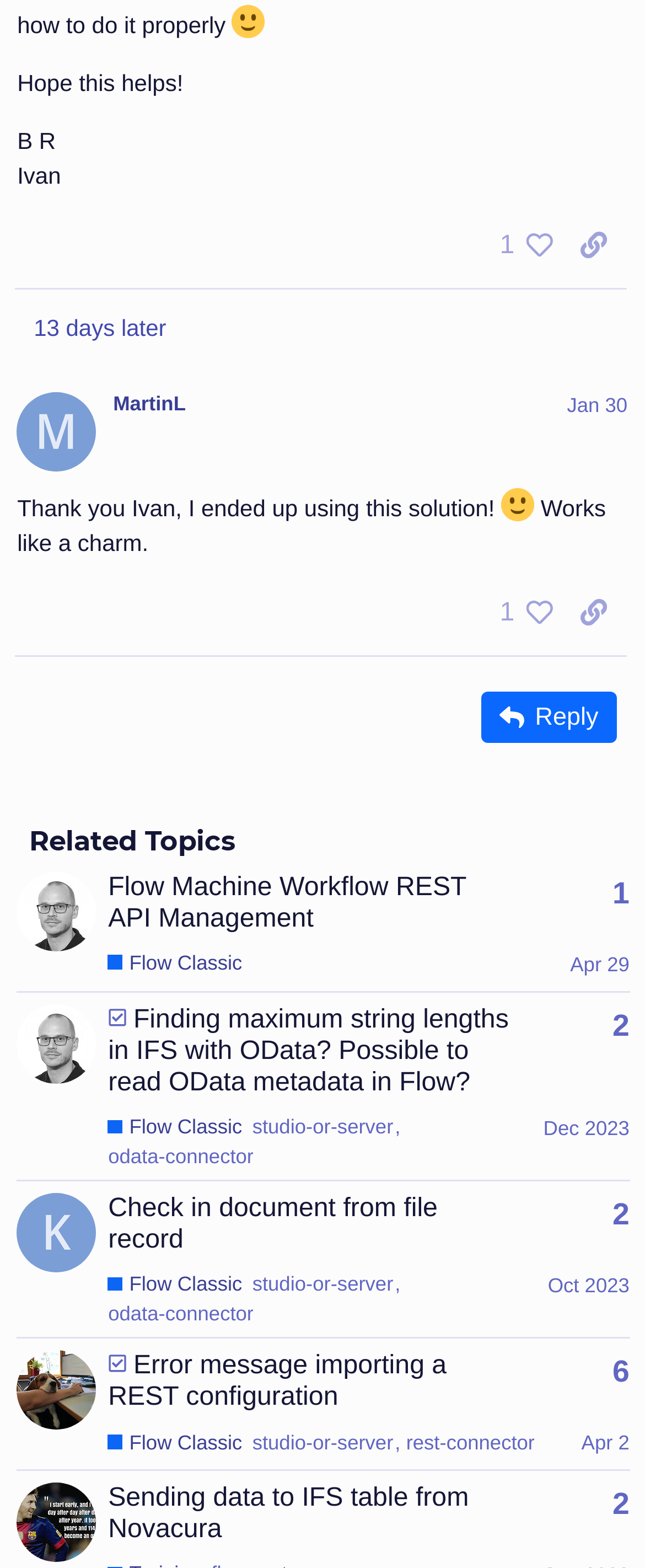How many replies does the topic 'Finding maximum string lengths in IFS with OData?' have?
Provide a detailed and well-explained answer to the question.

I found the topic 'Finding maximum string lengths in IFS with OData?' by looking at the gridcell elements within the 'Related Topics' section. The topic is contained within the gridcell element with the text 'Finding maximum string lengths in IFS with OData? Possible to read OData metadata in Flow? This topic has 2 replies Flow Classic Tags Dec 2023'. The number of replies is indicated by the generic element with the text 'This topic has 2 replies'.